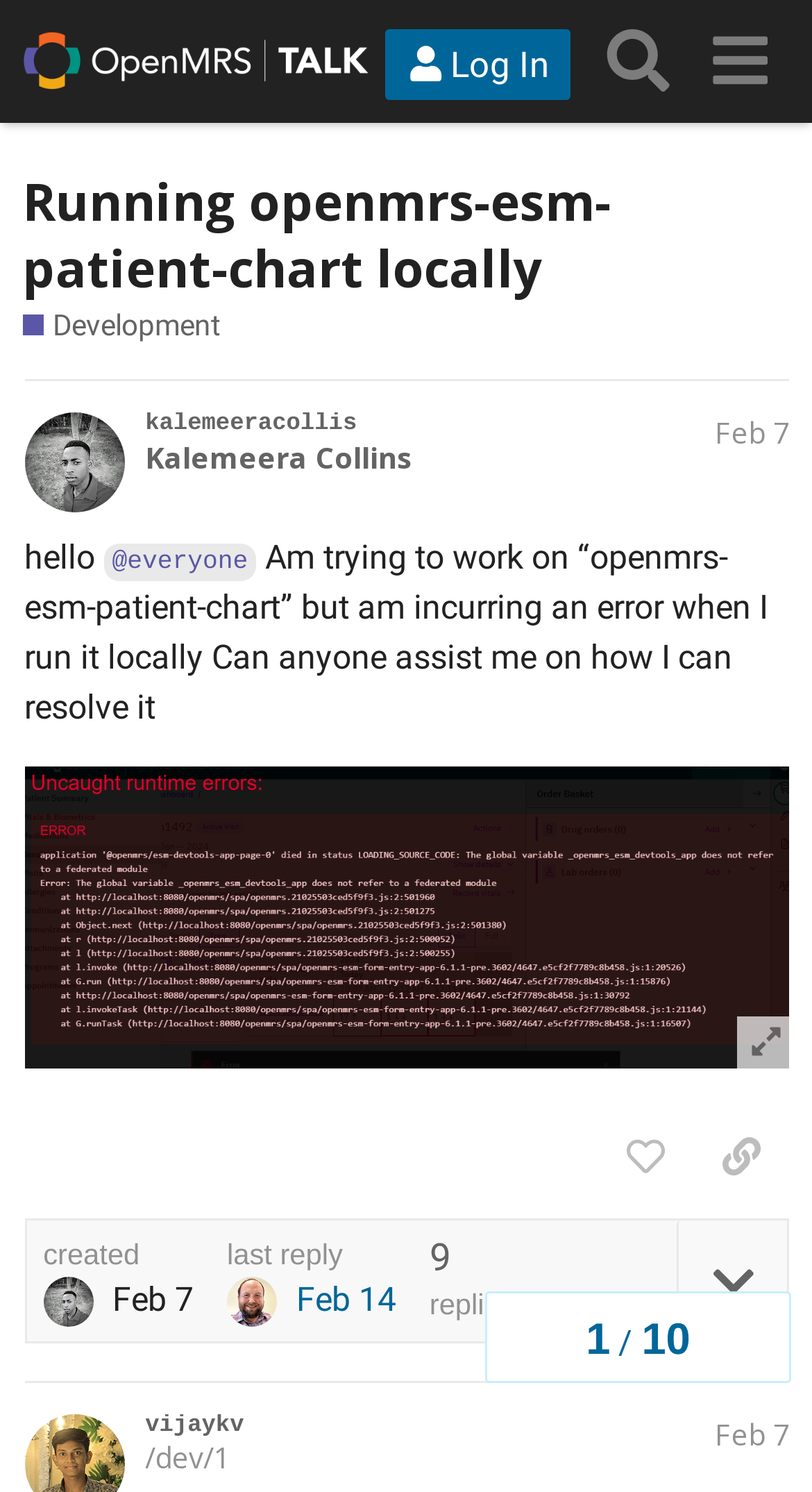Please specify the bounding box coordinates of the region to click in order to perform the following instruction: "Click on the 'menu' button".

[0.848, 0.007, 0.973, 0.075]